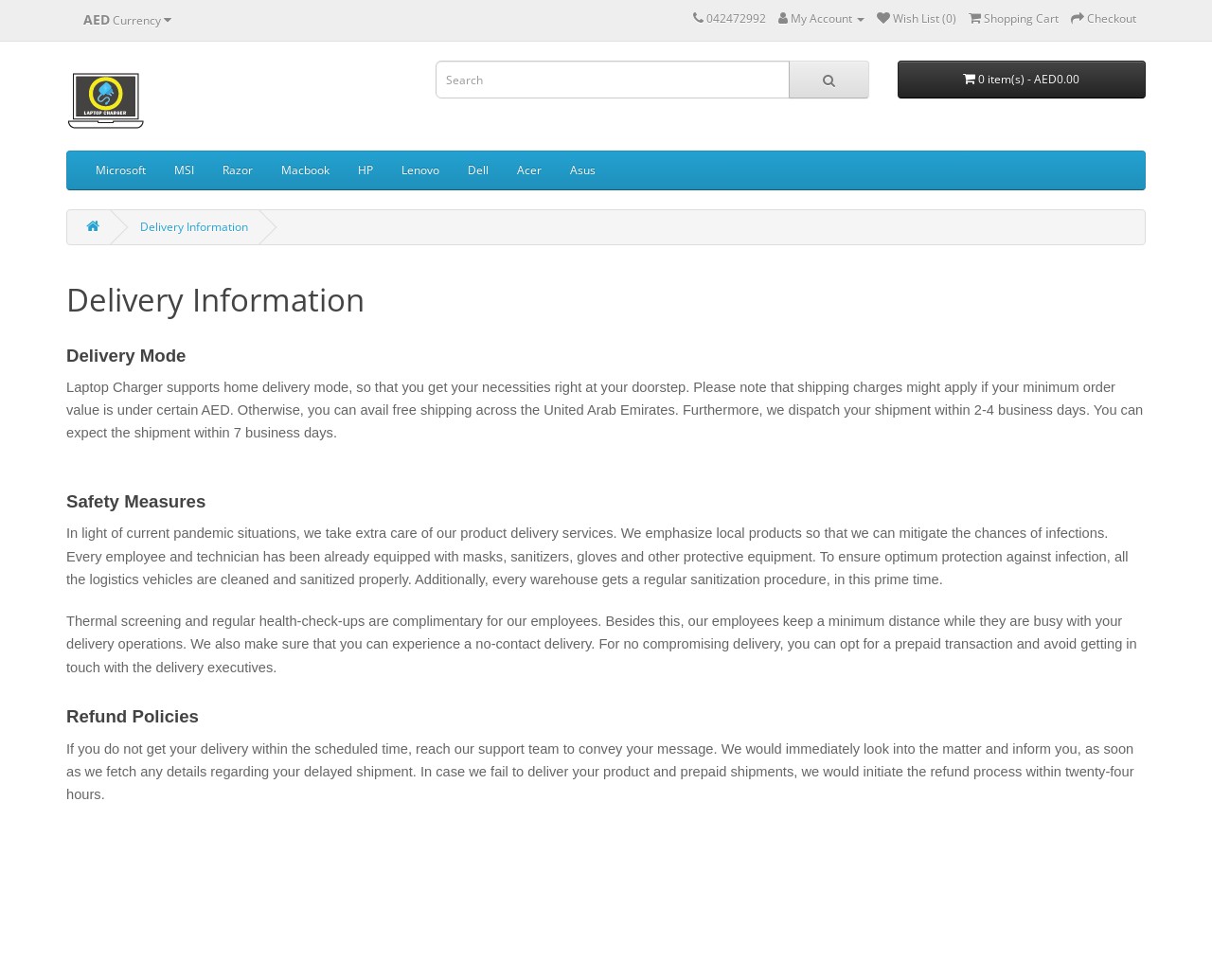Use a single word or phrase to answer this question: 
What is the refund policy for delayed shipments?

refund within 24 hours